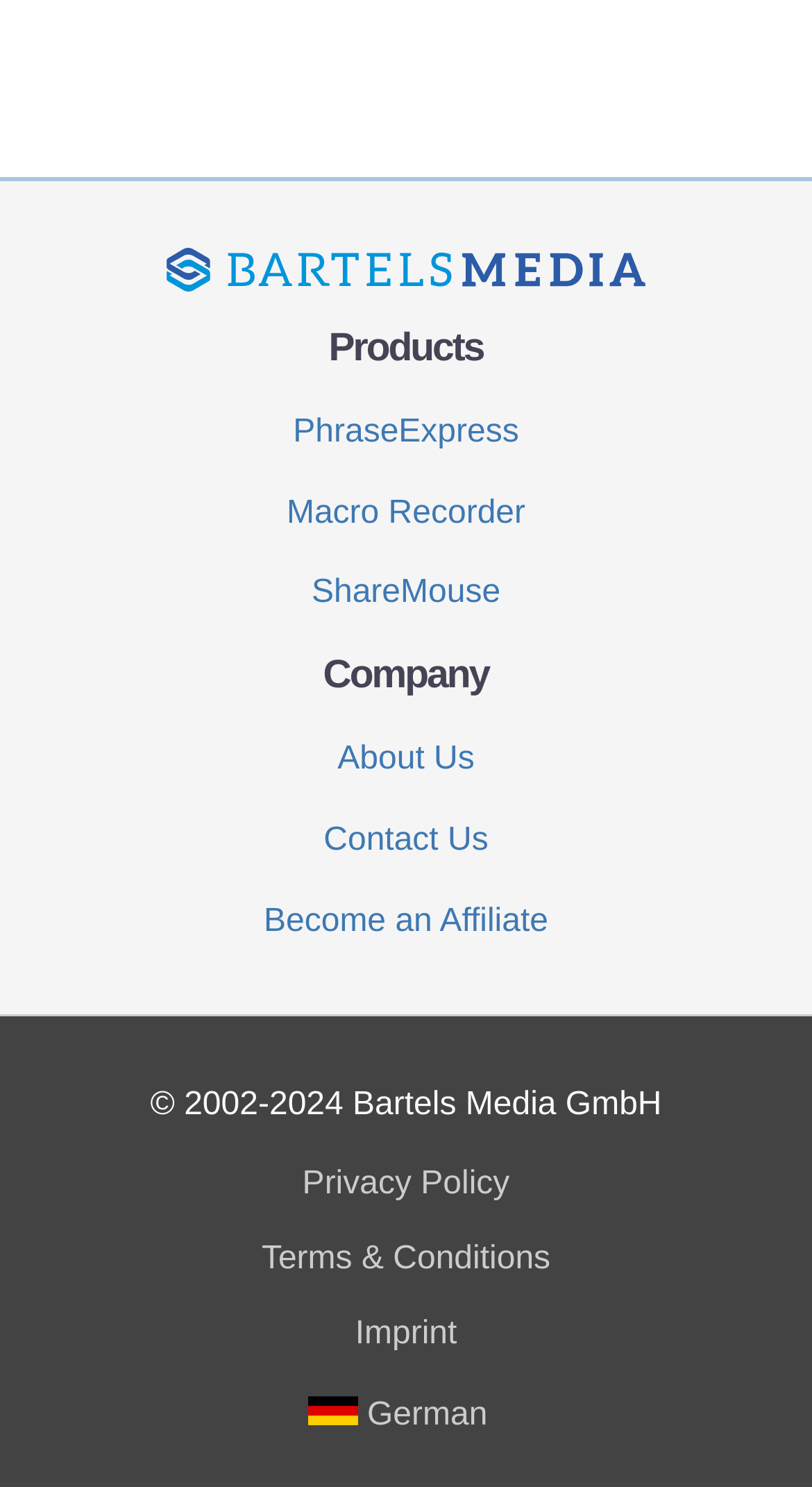Determine the bounding box coordinates for the area that needs to be clicked to fulfill this task: "Read the privacy policy". The coordinates must be given as four float numbers between 0 and 1, i.e., [left, top, right, bottom].

[0.372, 0.785, 0.628, 0.809]